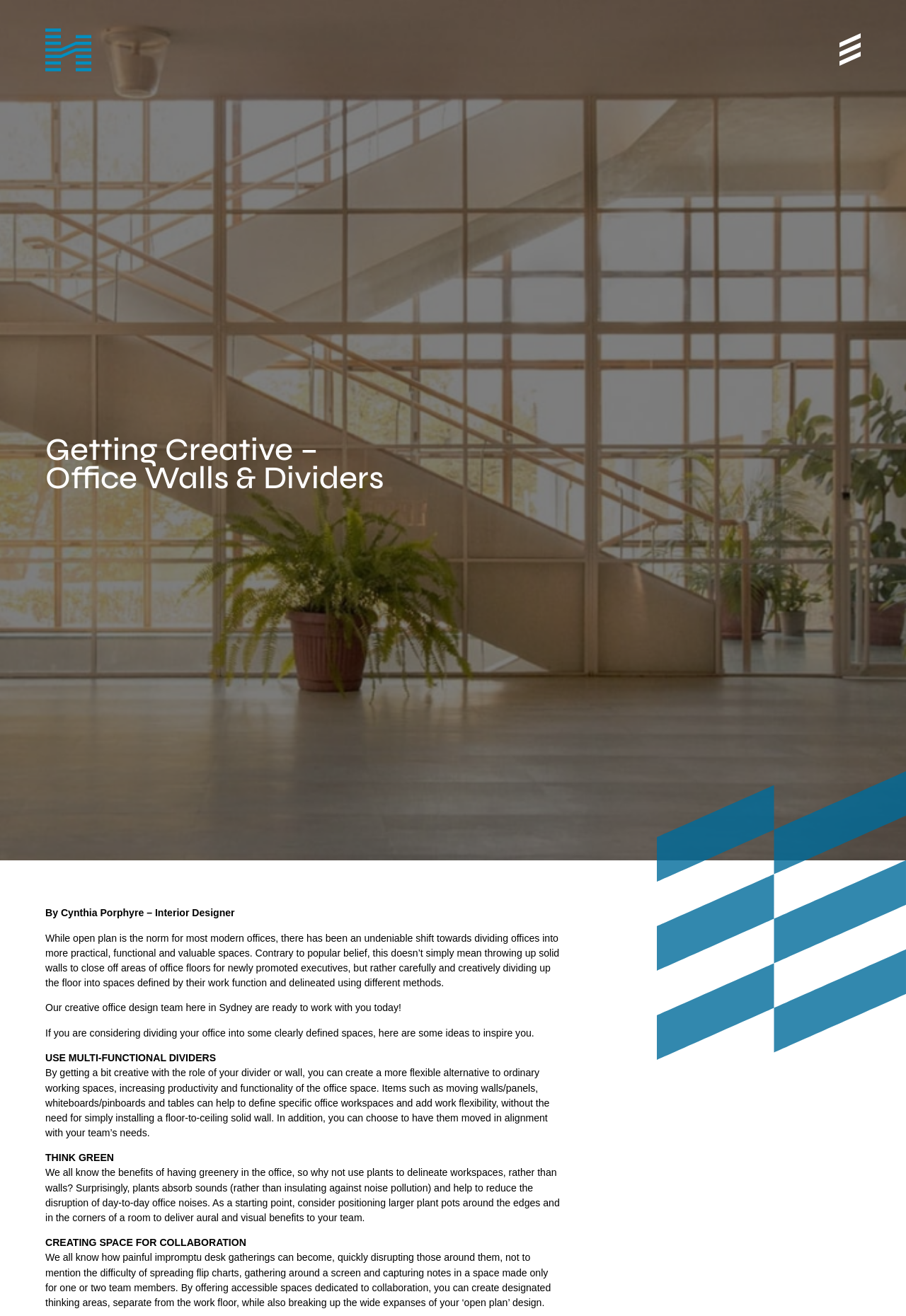Please specify the bounding box coordinates for the clickable region that will help you carry out the instruction: "Click the 'LETS CHAT' button".

[0.893, 0.383, 0.95, 0.394]